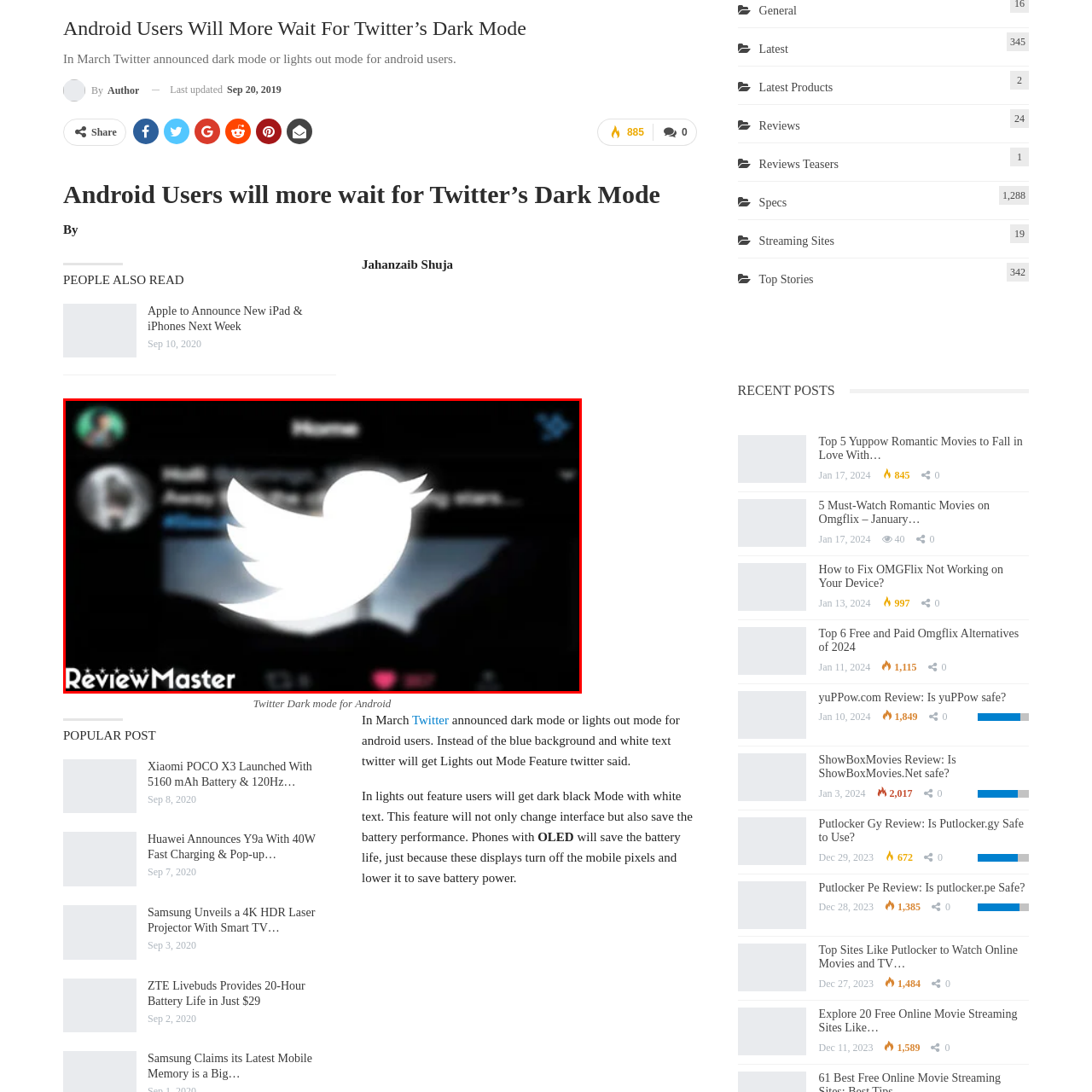Direct your attention to the image marked by the red box and answer the given question using a single word or phrase:
What is the platform where Twitter's dark mode is launched?

Android